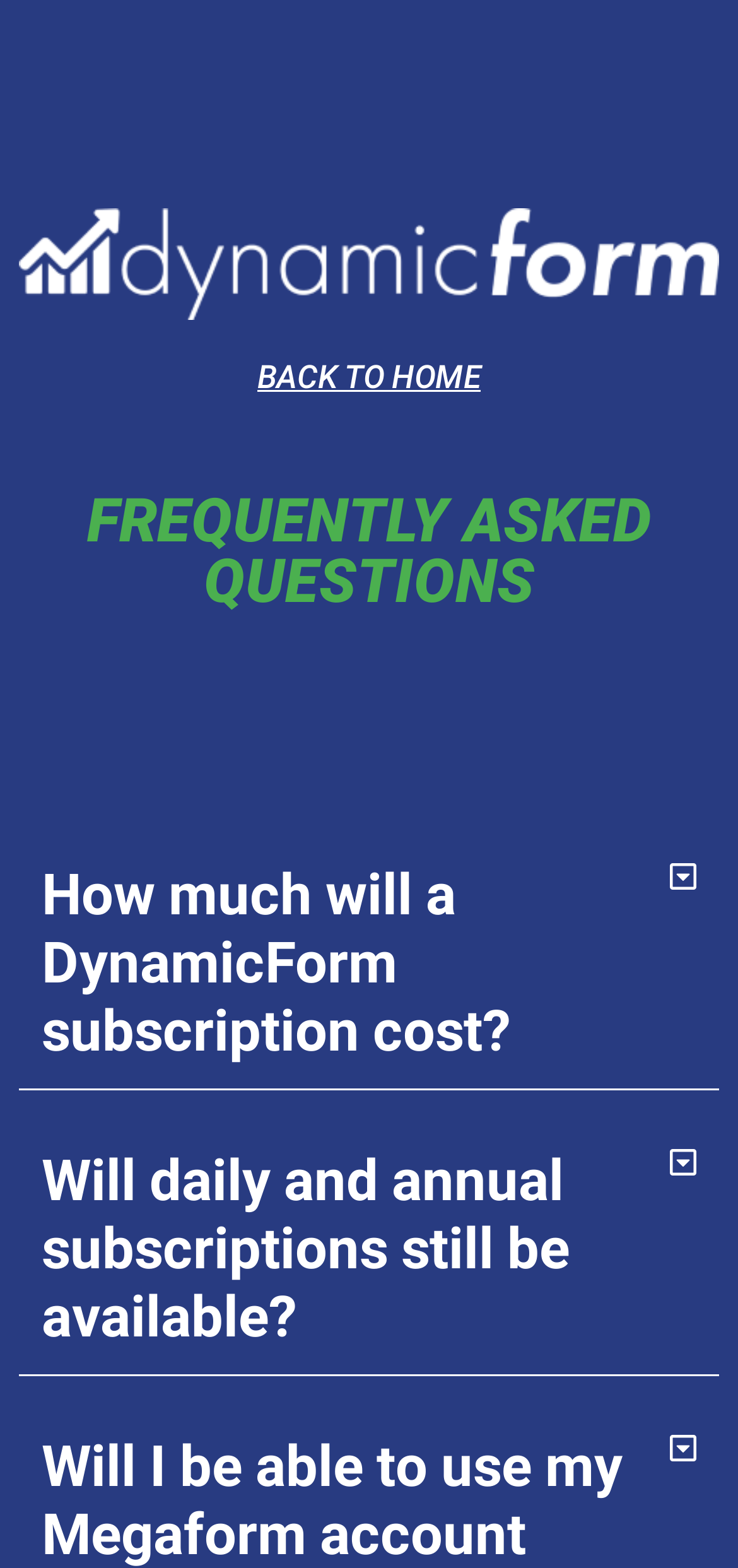What is the purpose of the tabs on the page?
Using the visual information, respond with a single word or phrase.

To display FAQ questions